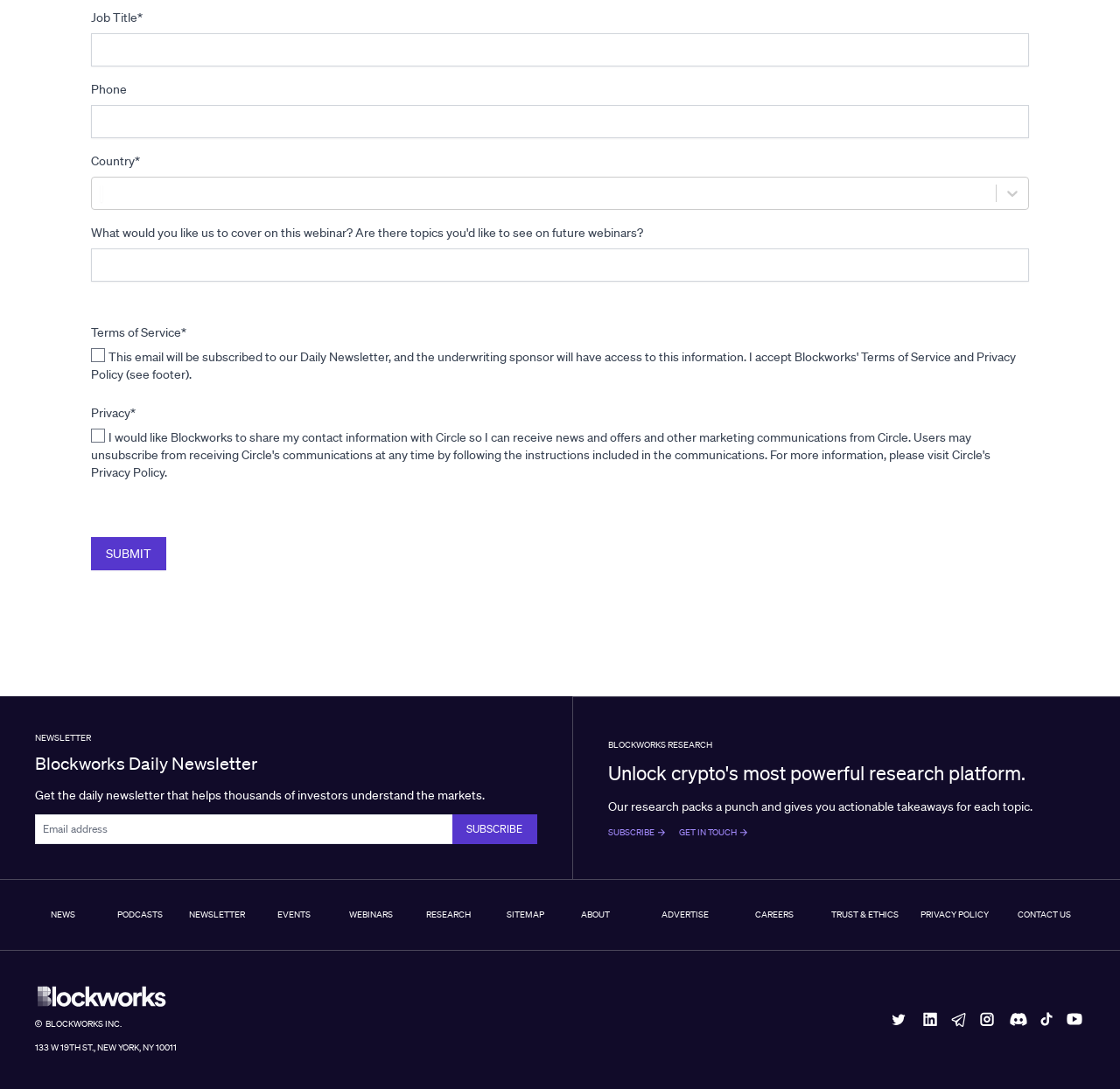What is the address of Blockworks Inc.?
Based on the image, answer the question with as much detail as possible.

The address of Blockworks Inc. is '133 W 19TH ST., NEW YORK, NY 10011', which is indicated by the StaticText element with the same text.